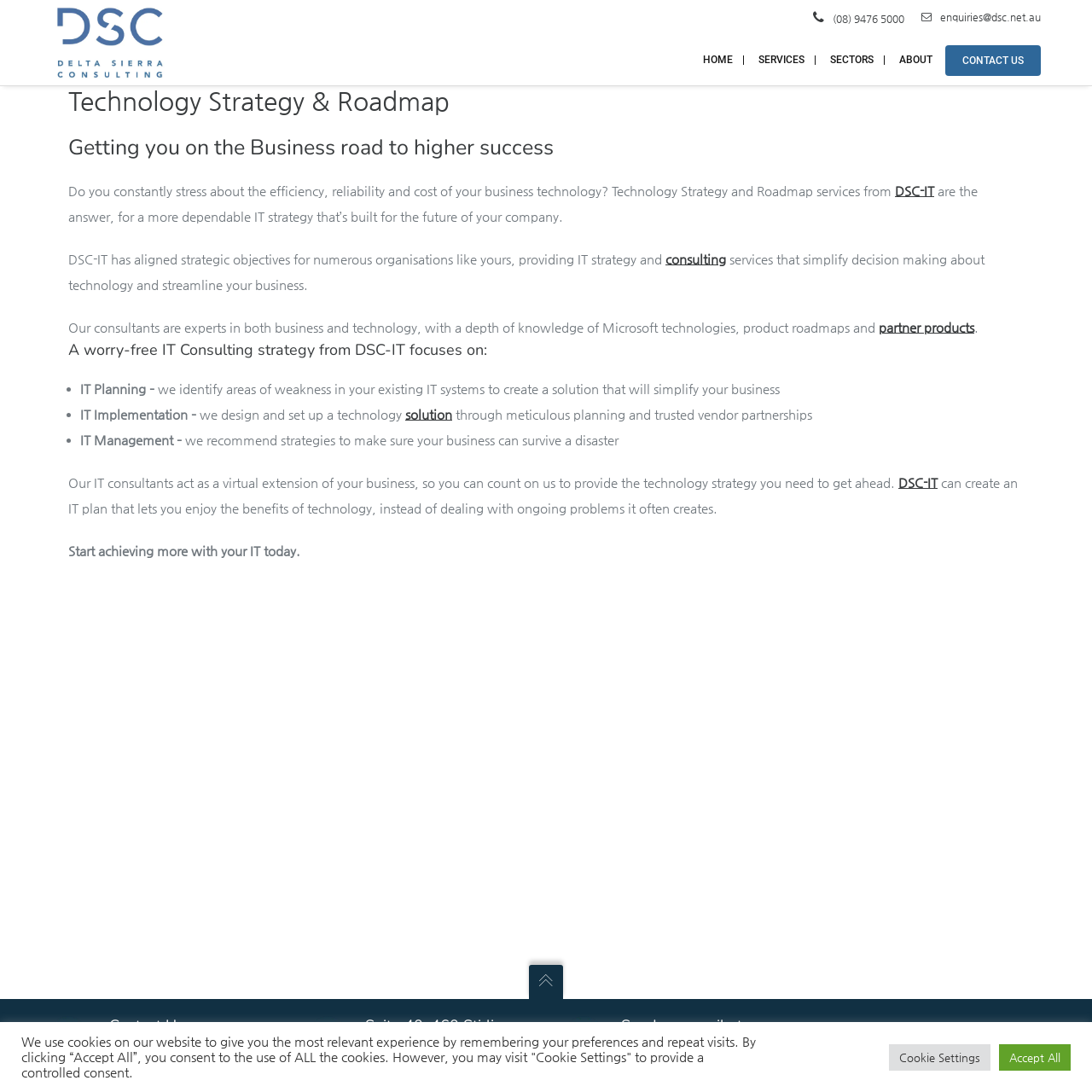Could you indicate the bounding box coordinates of the region to click in order to complete this instruction: "Call the phone number".

[0.762, 0.012, 0.828, 0.023]